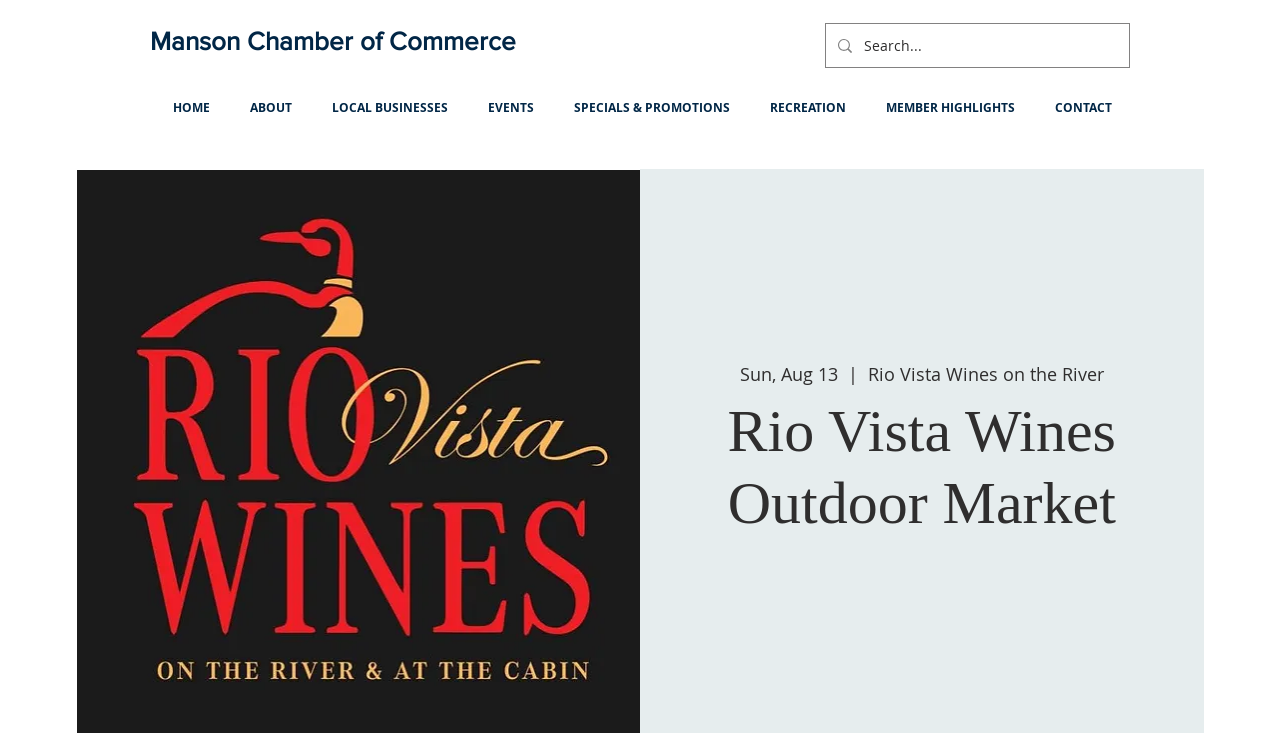Provide a one-word or short-phrase response to the question:
How many navigation links are on the webpage?

7